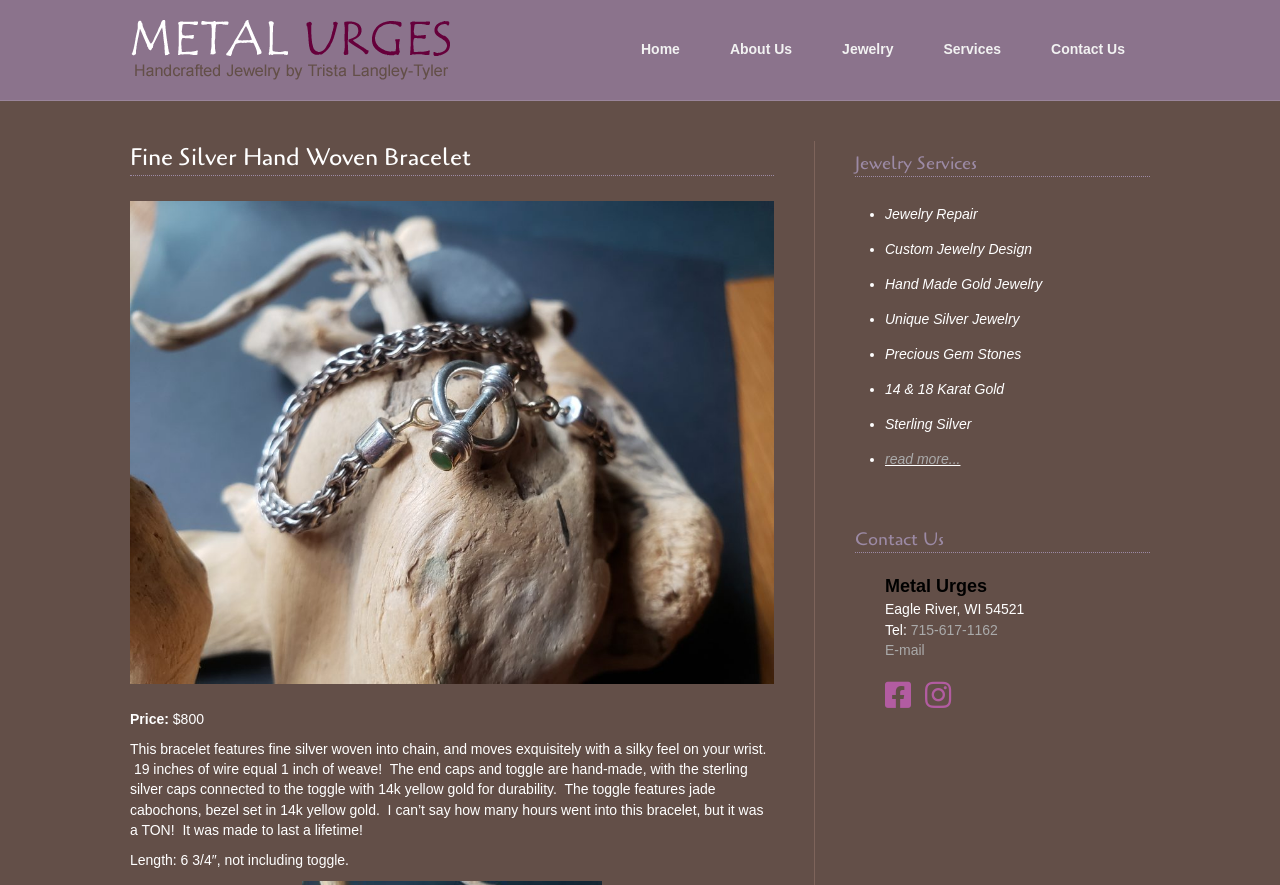Can you find the bounding box coordinates for the element that needs to be clicked to execute this instruction: "Email Metal Urges"? The coordinates should be given as four float numbers between 0 and 1, i.e., [left, top, right, bottom].

[0.691, 0.725, 0.722, 0.744]